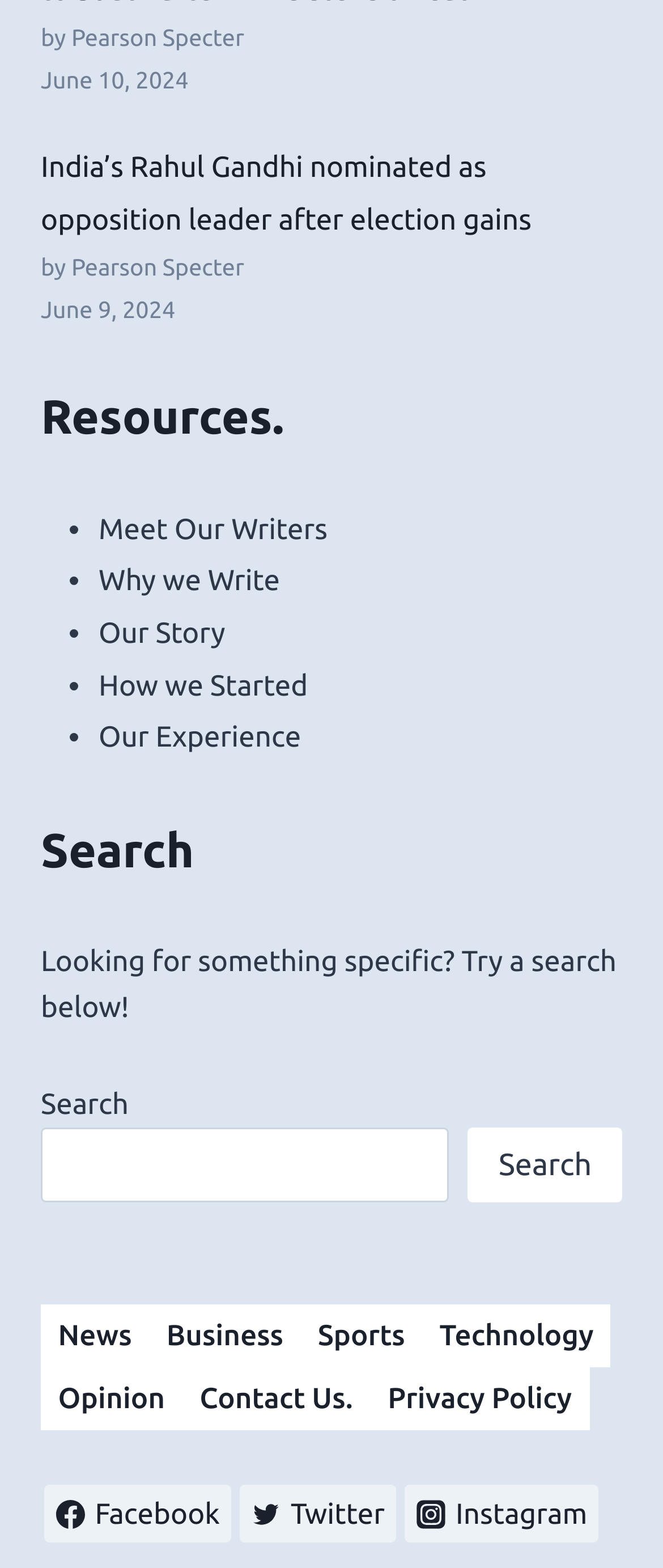Could you determine the bounding box coordinates of the clickable element to complete the instruction: "Search for something specific"? Provide the coordinates as four float numbers between 0 and 1, i.e., [left, top, right, bottom].

[0.062, 0.69, 0.938, 0.766]